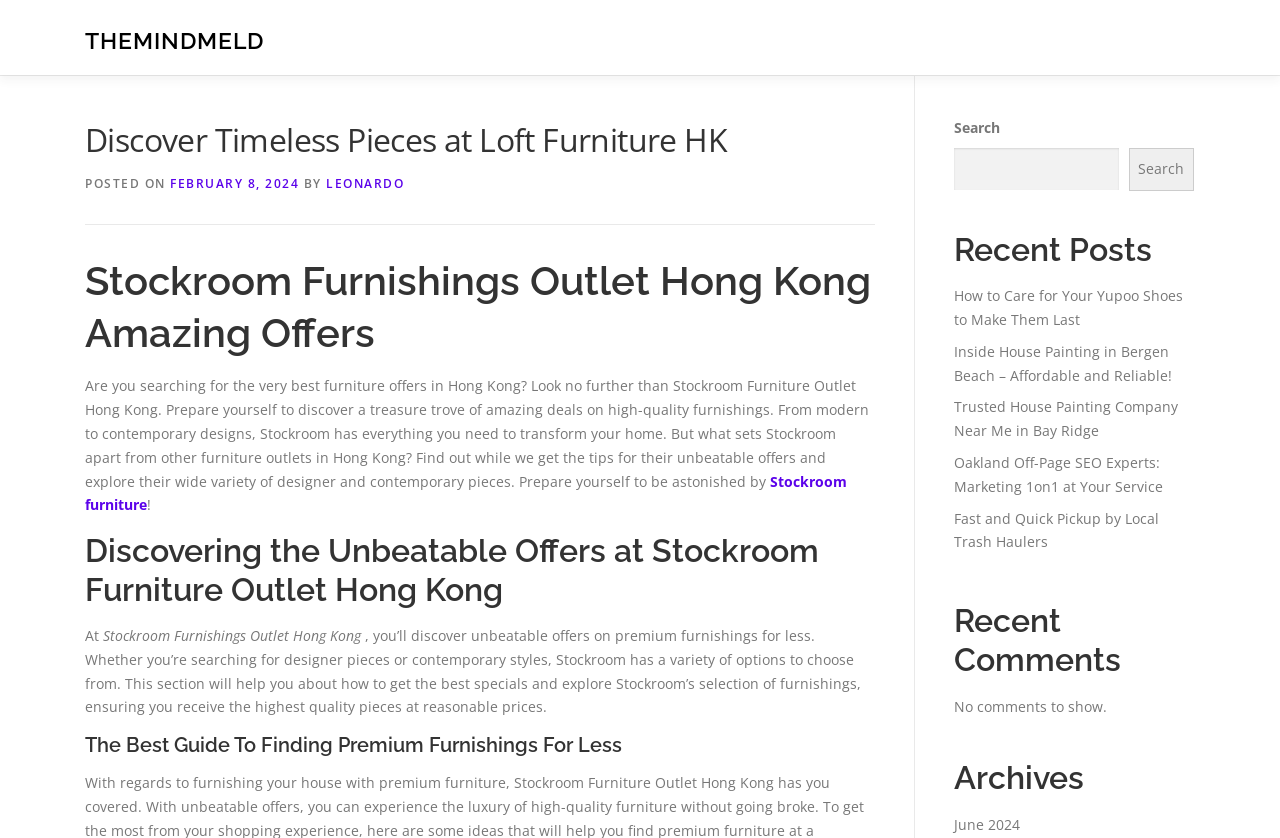Determine the bounding box coordinates of the element's region needed to click to follow the instruction: "Read the 'The Indisputable Fact about Website Development' article". Provide these coordinates as four float numbers between 0 and 1, formatted as [left, top, right, bottom].

None